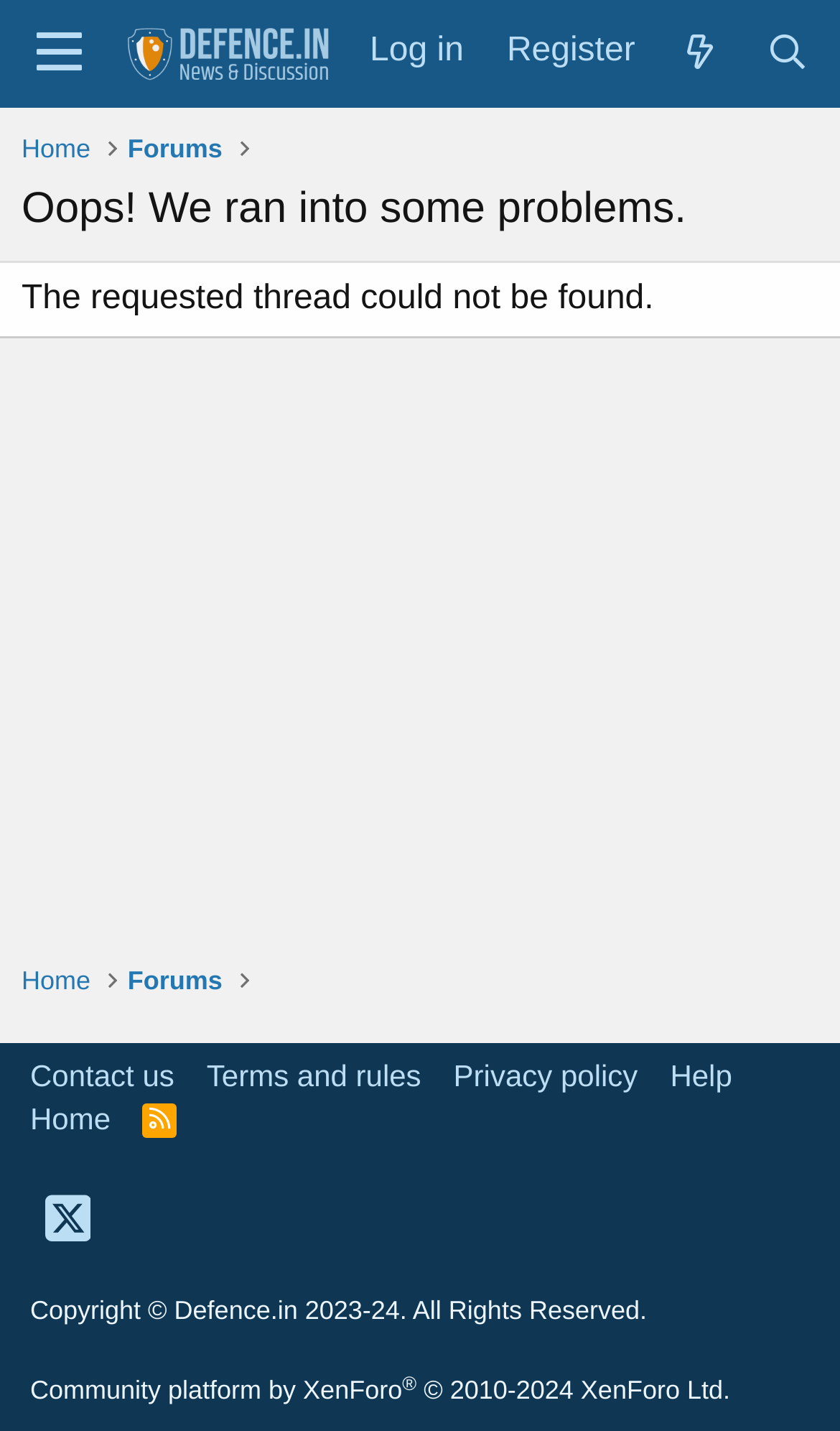Specify the bounding box coordinates of the region I need to click to perform the following instruction: "Go to Defence.in homepage". The coordinates must be four float numbers in the range of 0 to 1, i.e., [left, top, right, bottom].

[0.143, 0.013, 0.4, 0.062]